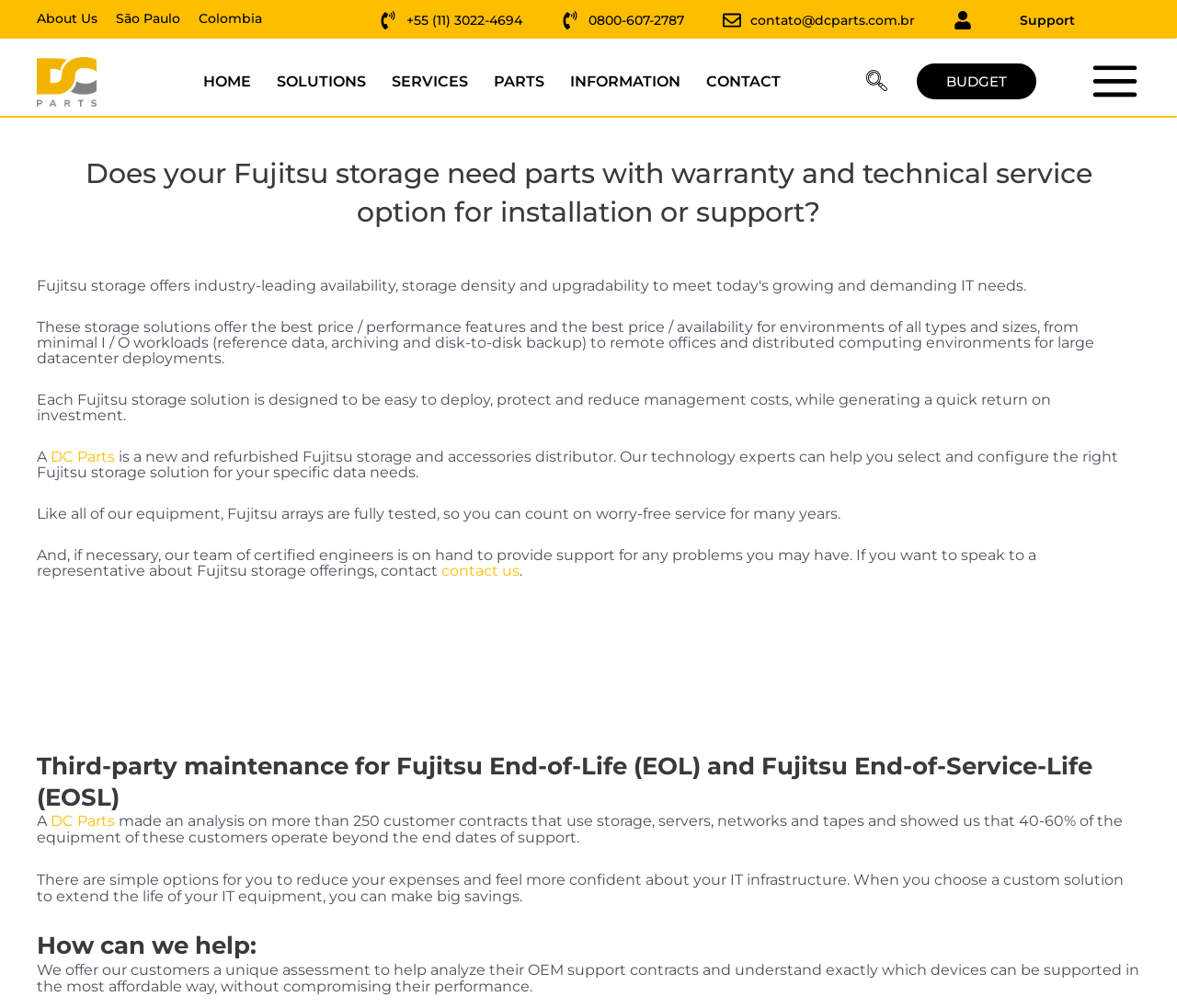What is the company name of the website?
Based on the image, respond with a single word or phrase.

DC Parts